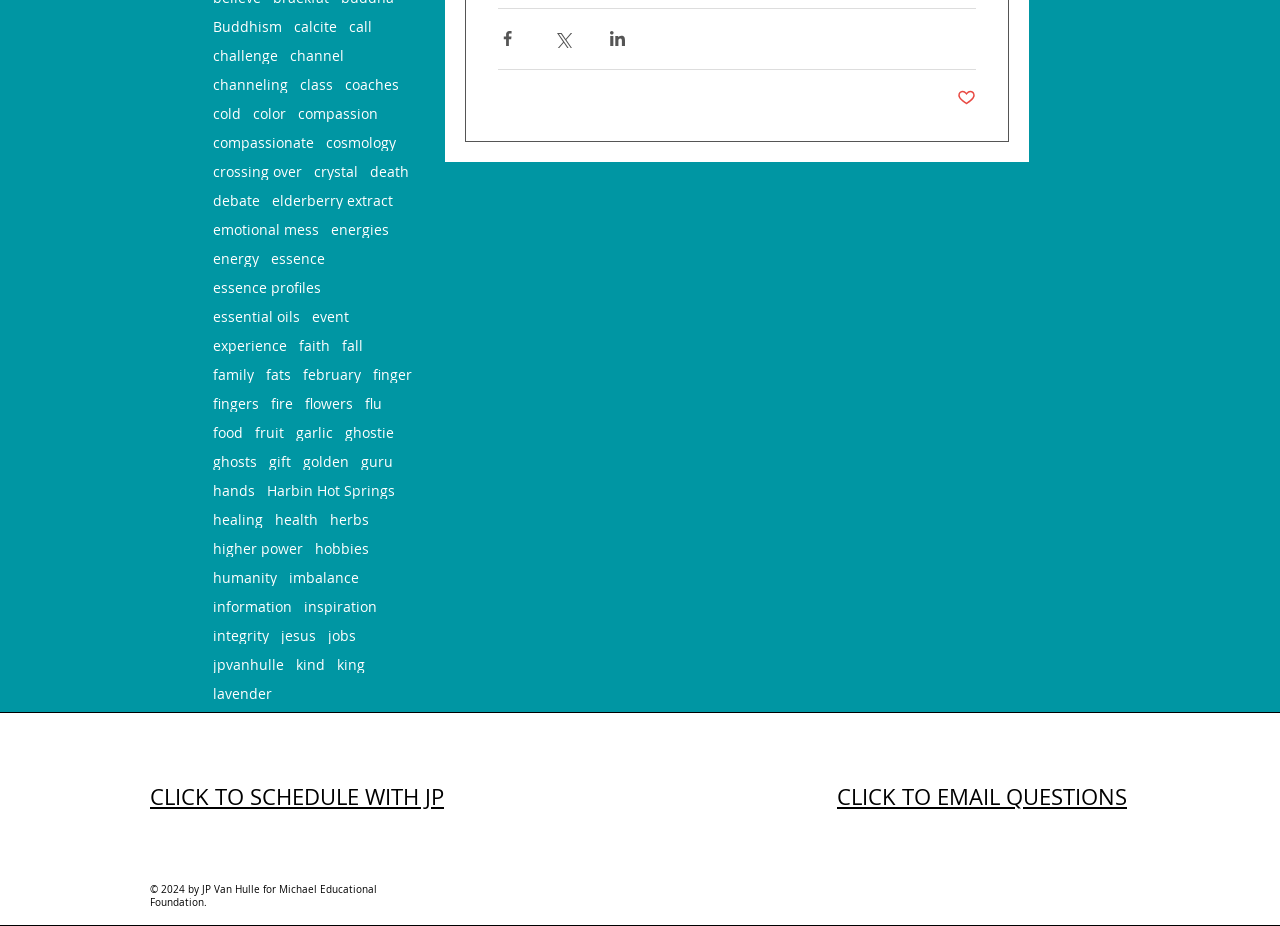Please find the bounding box coordinates of the element that you should click to achieve the following instruction: "Reply to the post via email". The coordinates should be presented as four float numbers between 0 and 1: [left, top, right, bottom].

None